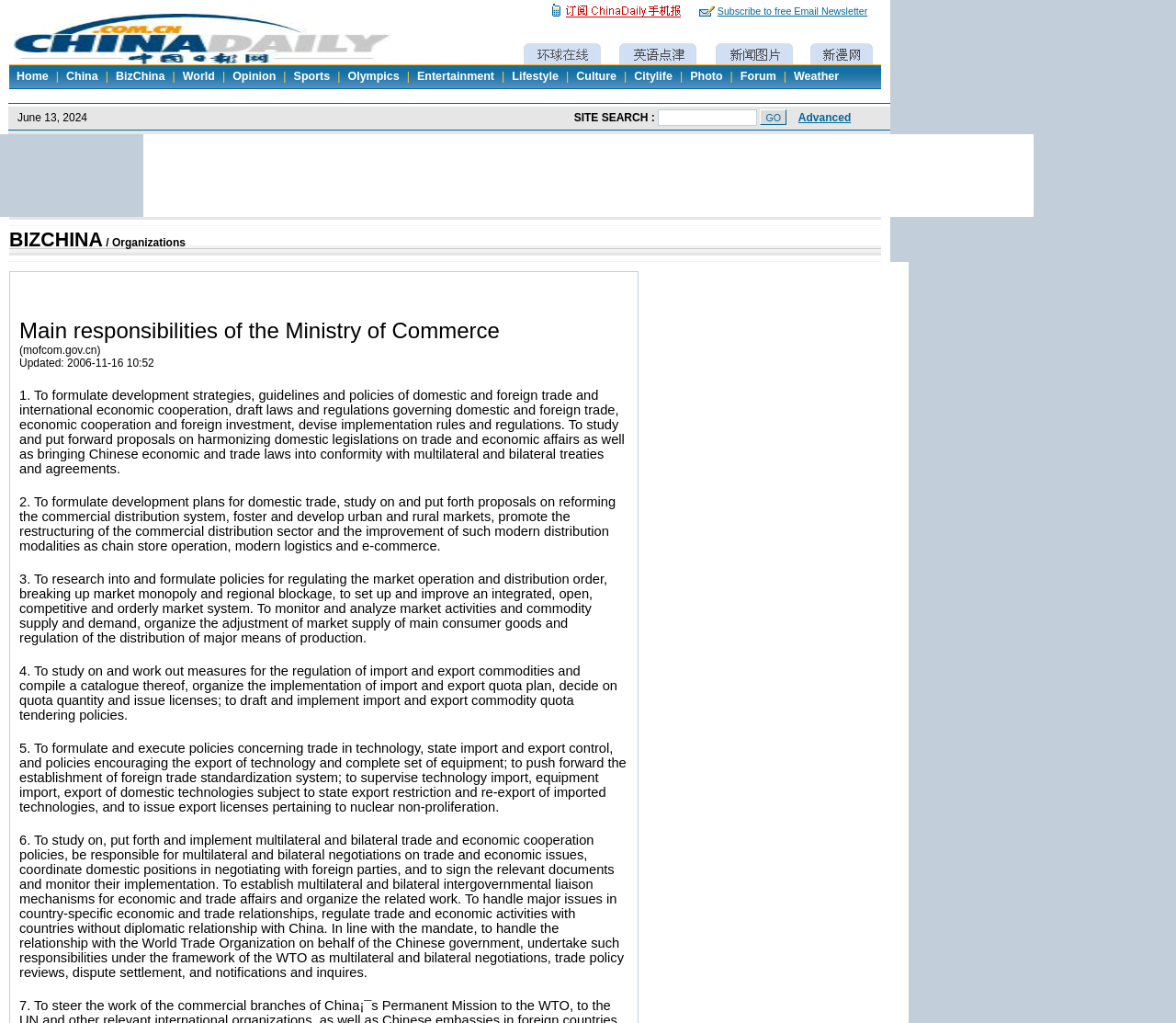Give a detailed account of the webpage.

The webpage is about the main responsibilities of the Ministry of Commerce. At the top, there is a layout table with a row containing three cells. The first cell is empty, the second cell contains an image, and the third cell has a text "Subscribe to free Email Newsletter" with a link and two images. Below this row, there is another row with an empty cell and a cell containing a layout table with four cells, each having a link and an image.

On the left side of the page, there is a navigation menu with links to various sections such as Home, China, BizChina, World, Opinion, Sports, Olympics, Entertainment, Lifestyle, Culture, Citylife, Photo, Forum, and Weather.

Below the navigation menu, there is a layout table with a row containing a single cell that spans the entire width of the page. This cell contains an iframe.

On the right side of the page, there is another layout table with a row containing three cells. The first and third cells are empty, and the second cell contains an iframe.

Further down the page, there is a layout table with a row containing a single cell that spans the entire width of the page. This cell contains a heading "Main responsibilities of the Ministry of Commerce" and an iframe that takes up most of the page.

Overall, the page has a simple layout with a navigation menu on the left, a main content area in the middle, and some additional content on the right side.